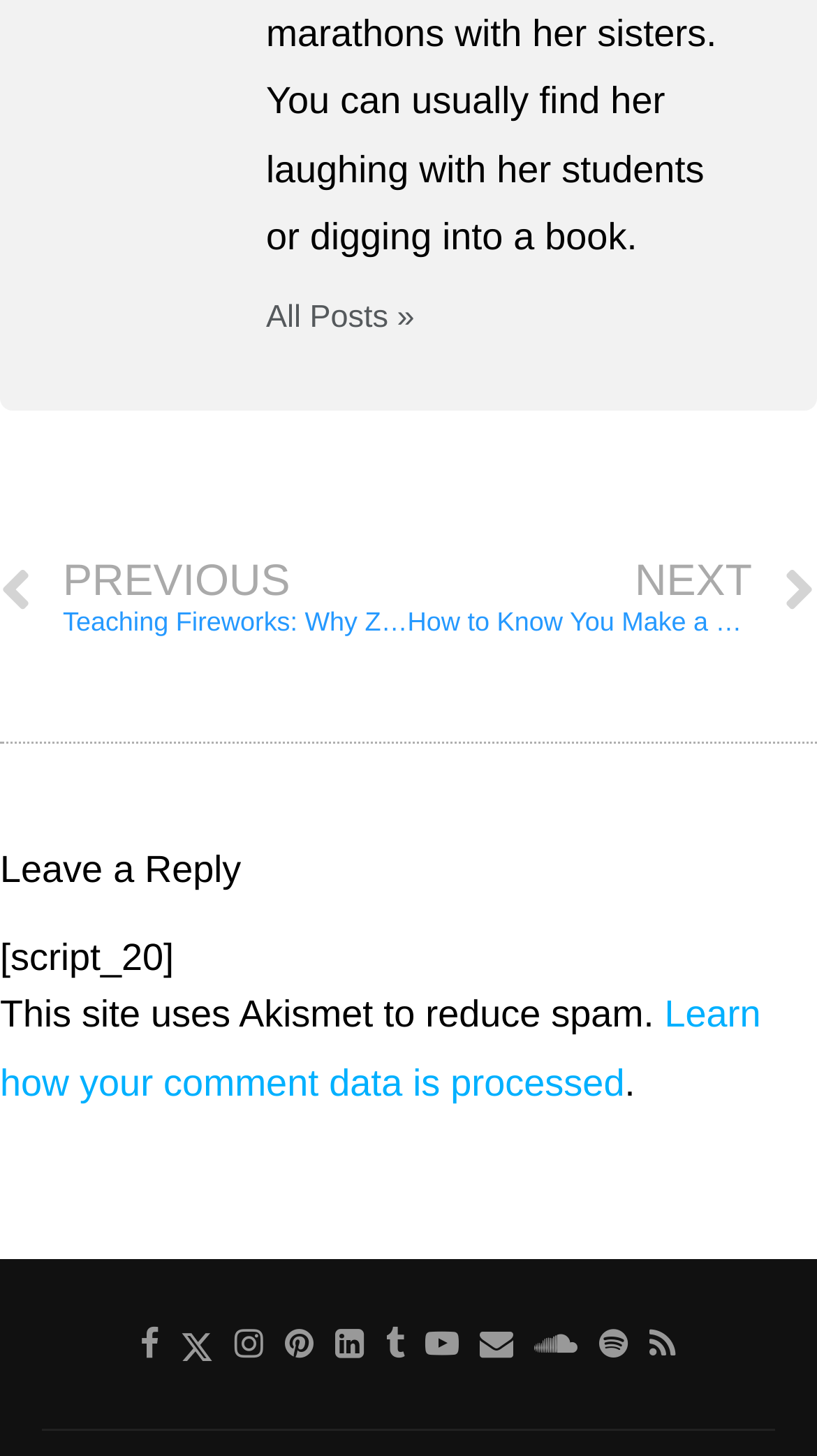Can you find the bounding box coordinates of the area I should click to execute the following instruction: "Click on 'NEXT How to Know You Make a Difference #LoveTeaching Next'"?

[0.499, 0.383, 0.997, 0.438]